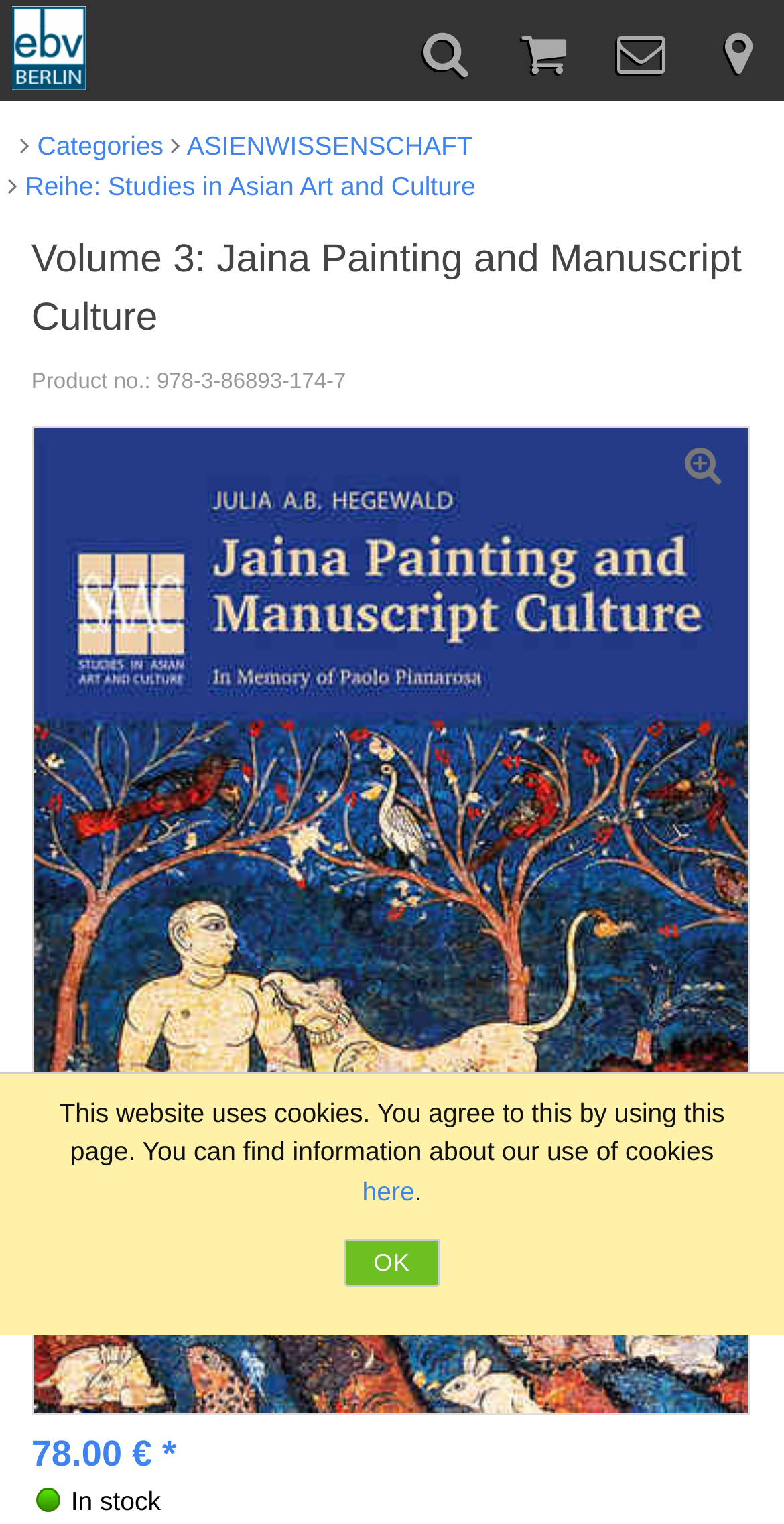What is the name of the publisher?
Using the information from the image, give a concise answer in one word or a short phrase.

EB-VERLAG Dr. Brandt